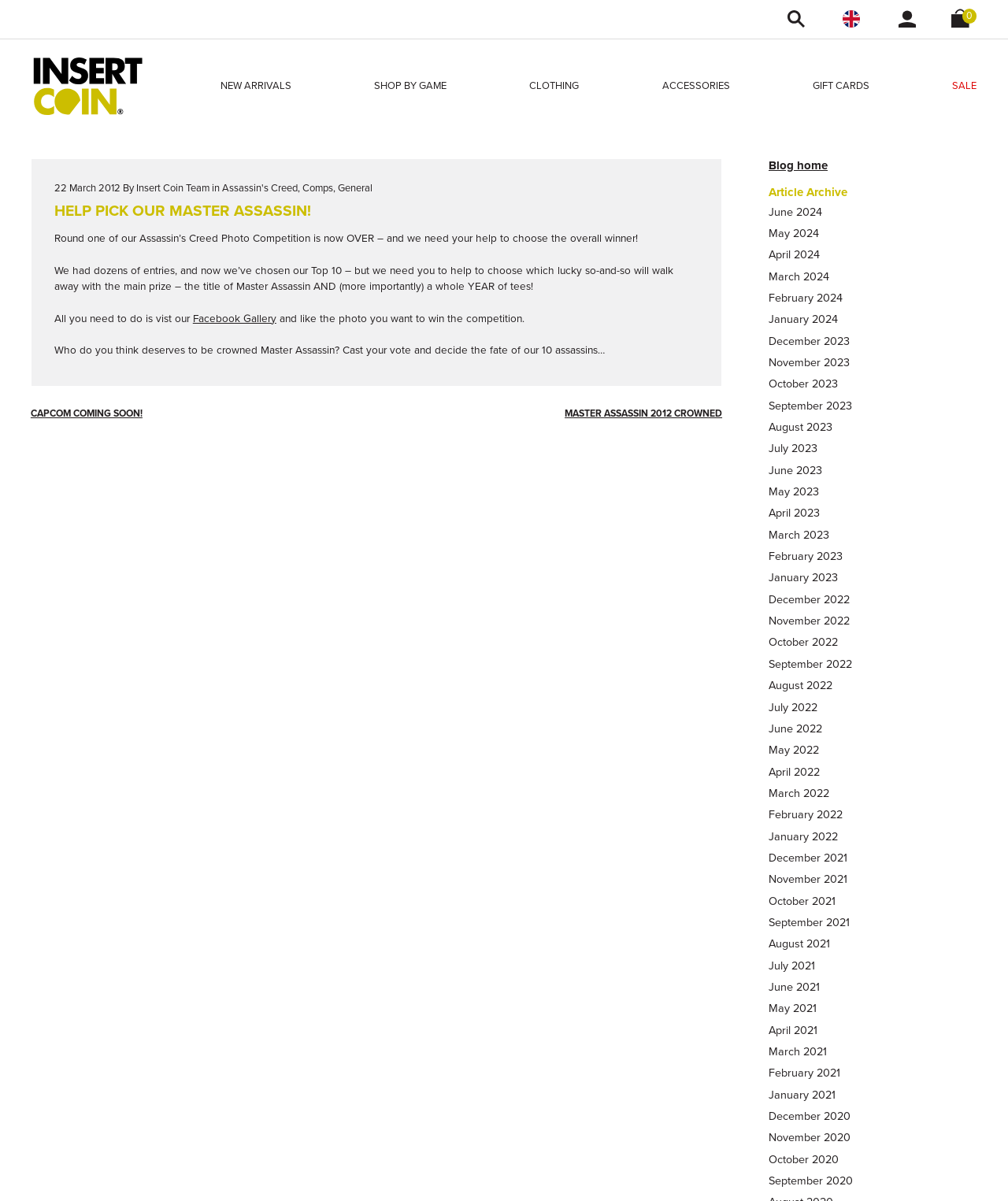Determine the bounding box coordinates of the area to click in order to meet this instruction: "Change the currency".

[0.827, 0.005, 0.863, 0.027]